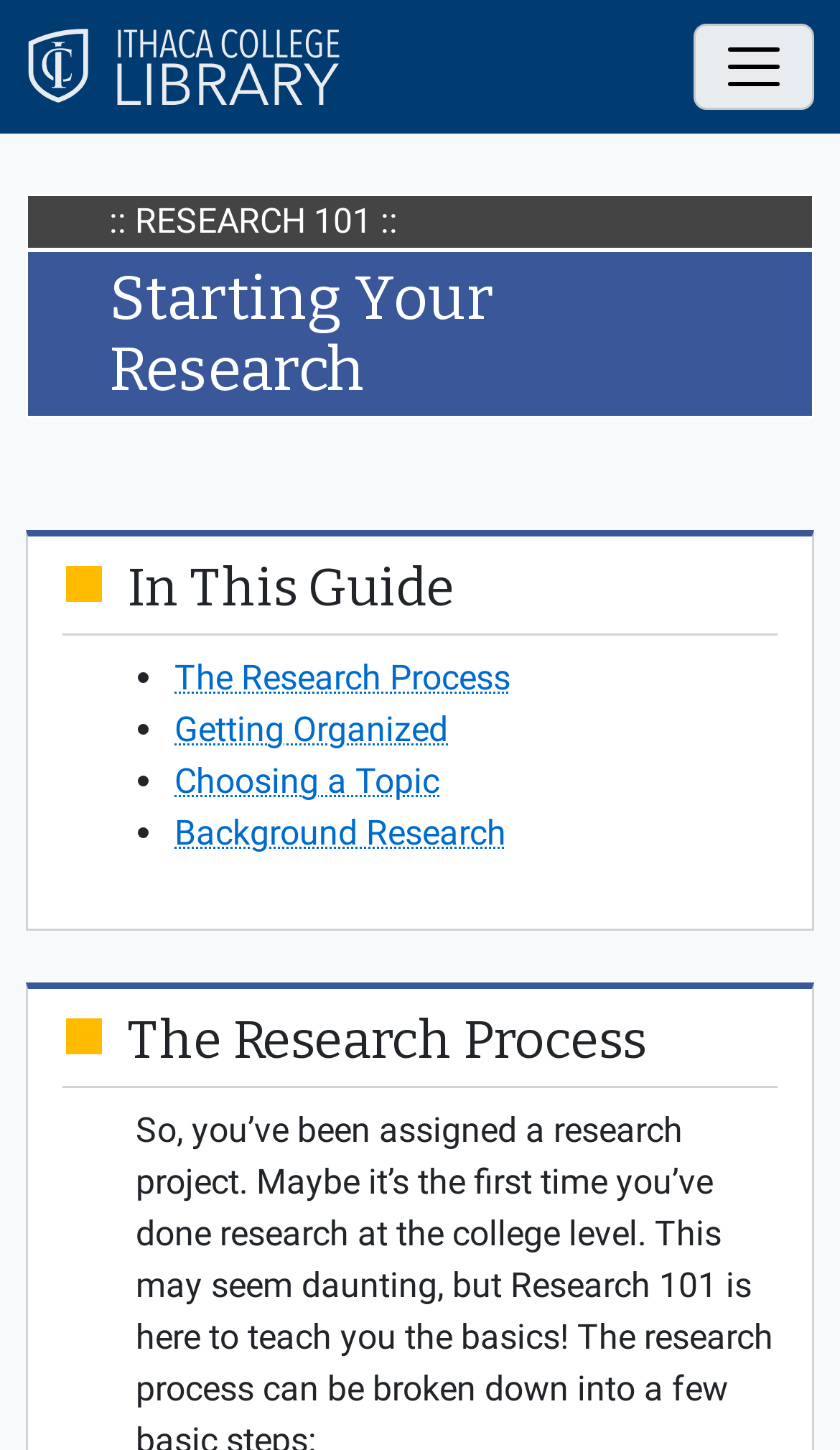Locate the bounding box of the UI element with the following description: "MENU".

[0.826, 0.016, 0.969, 0.076]